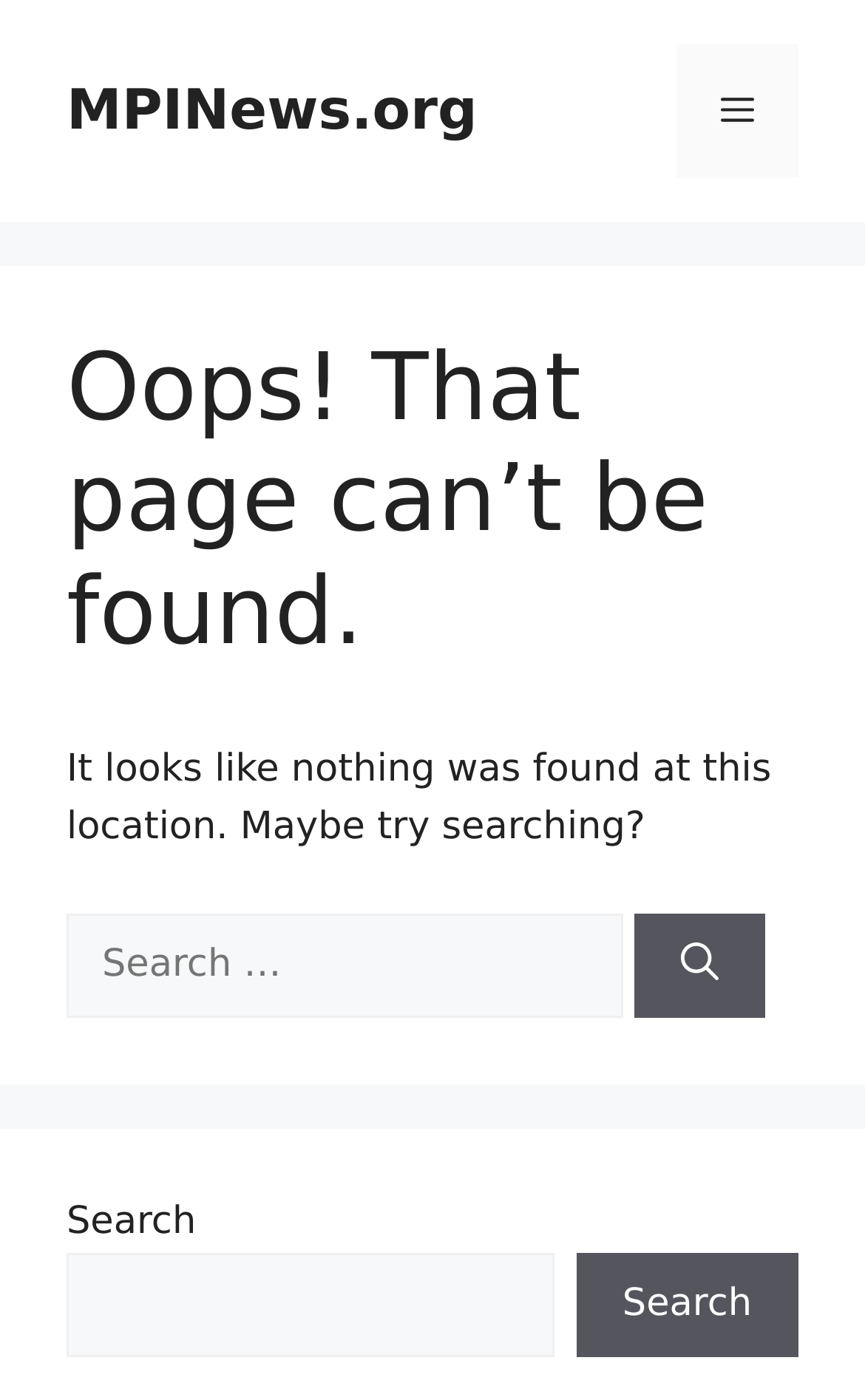Given the element description, predict the bounding box coordinates in the format (top-left x, top-left y, bottom-right x, bottom-right y). Make sure all values are between 0 and 1. Here is the element description: parent_node: Search for: aria-label="Search"

[0.734, 0.652, 0.886, 0.727]